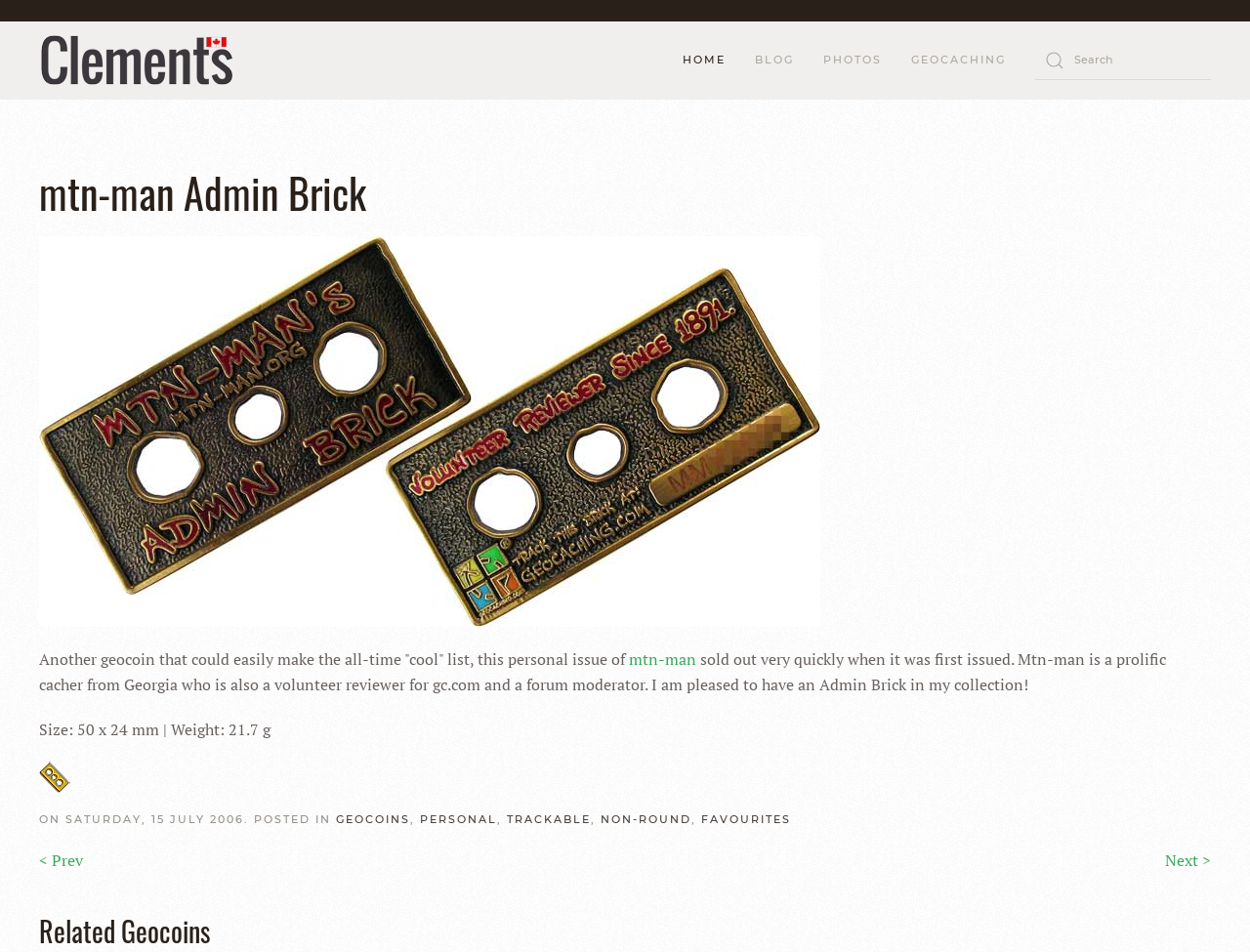Extract the primary heading text from the webpage.

mtn-man Admin Brick